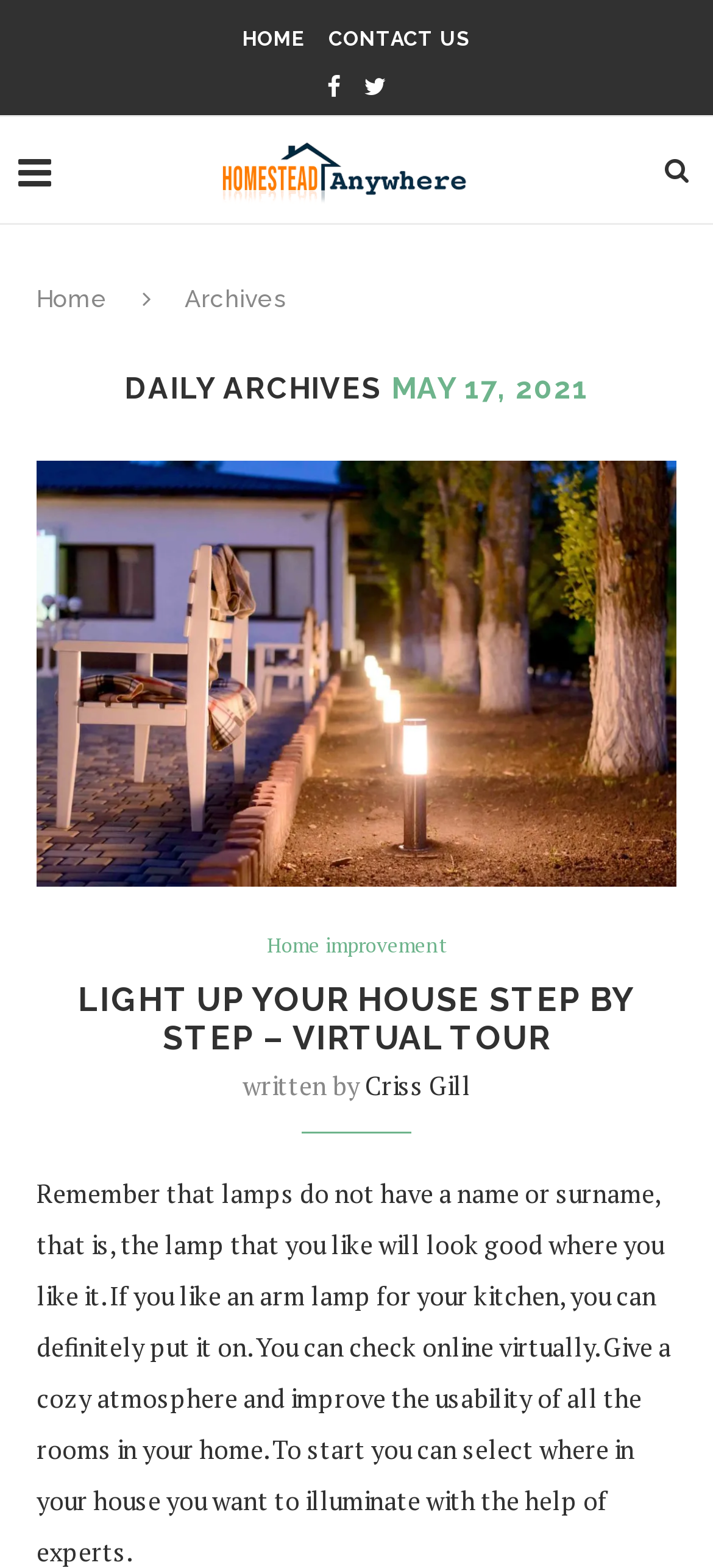Determine the bounding box coordinates of the region that needs to be clicked to achieve the task: "read daily archives".

[0.174, 0.236, 0.549, 0.258]